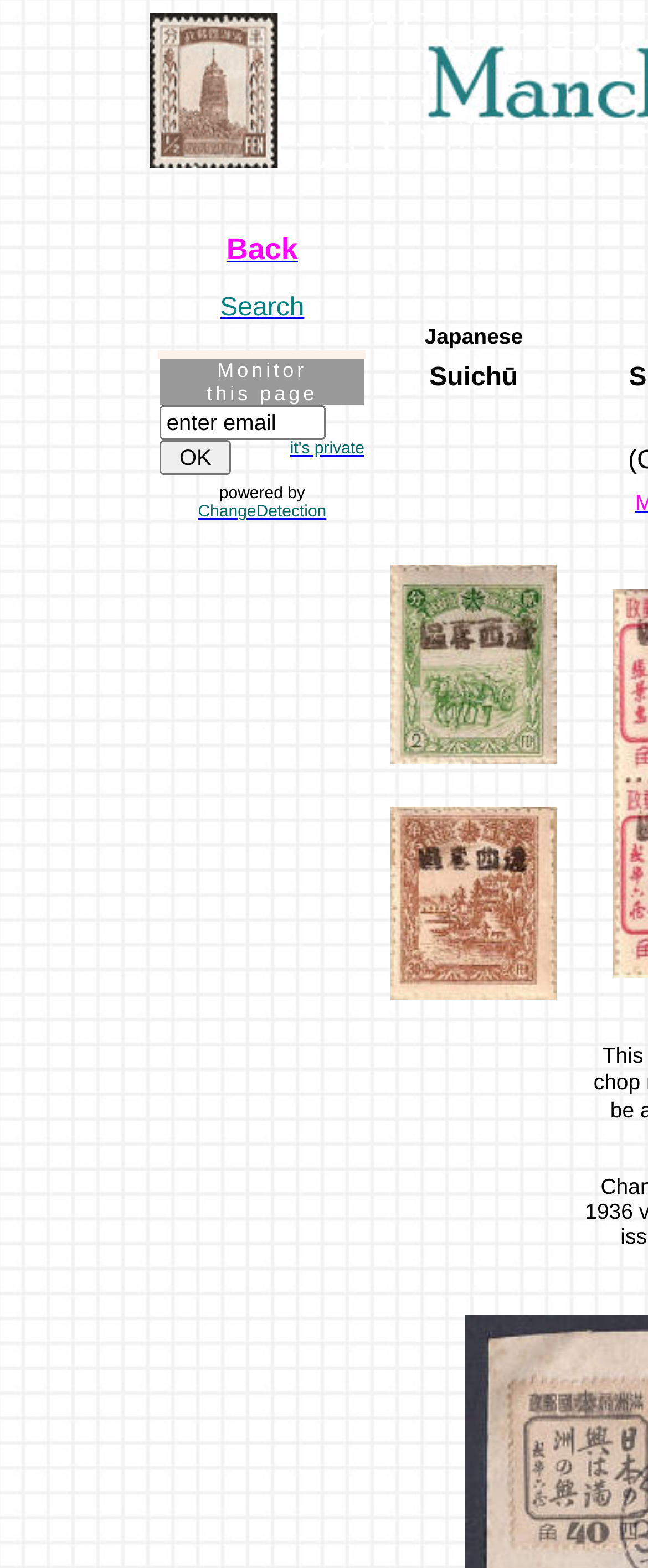Please look at the image and answer the question with a detailed explanation: How many gridcells are there on the webpage?

There are 11 gridcells on the webpage, each containing different information or images. The gridcells are arranged vertically and take up a significant portion of the webpage.